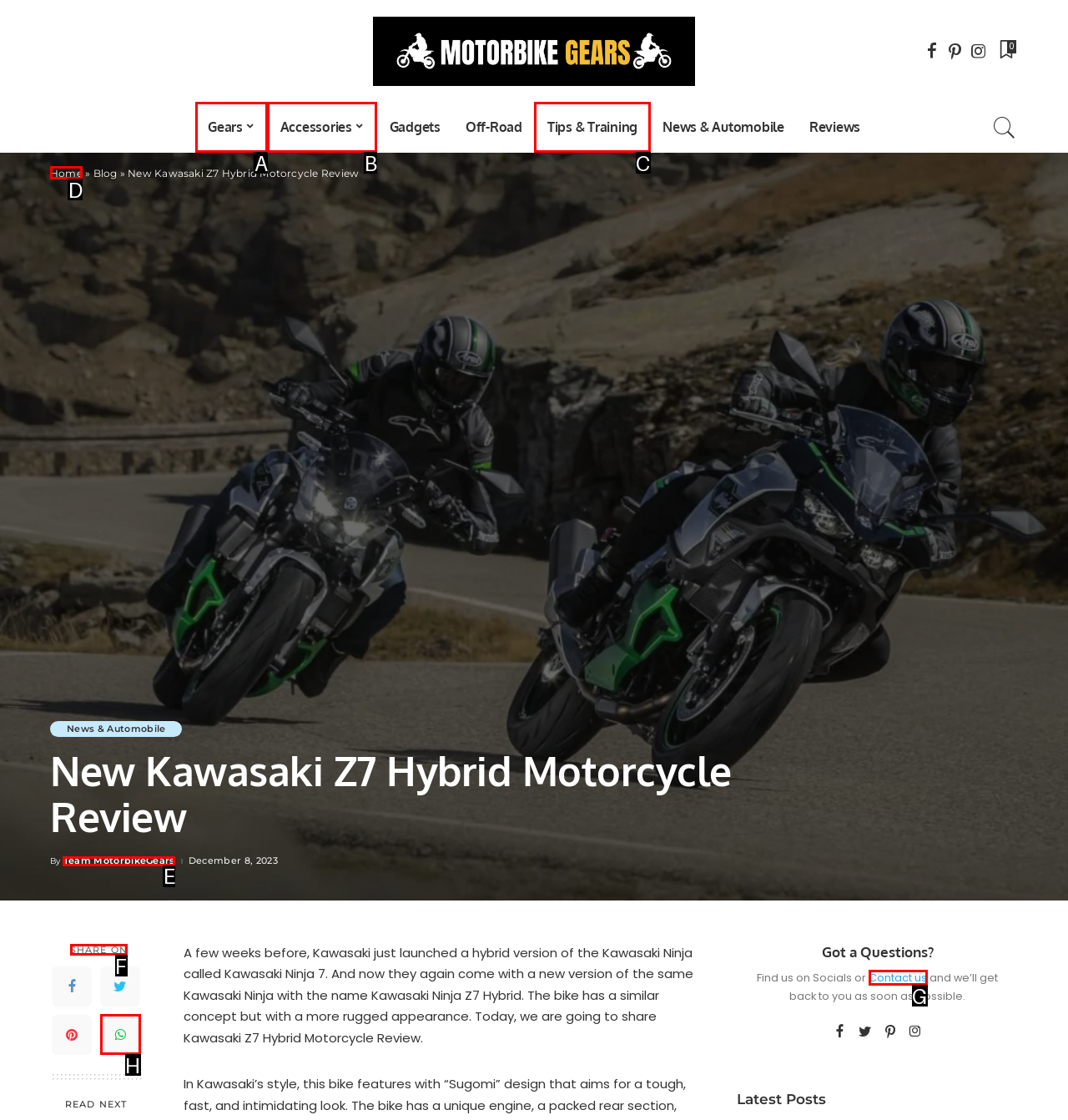Determine which HTML element I should select to execute the task: Share on social media
Reply with the corresponding option's letter from the given choices directly.

F